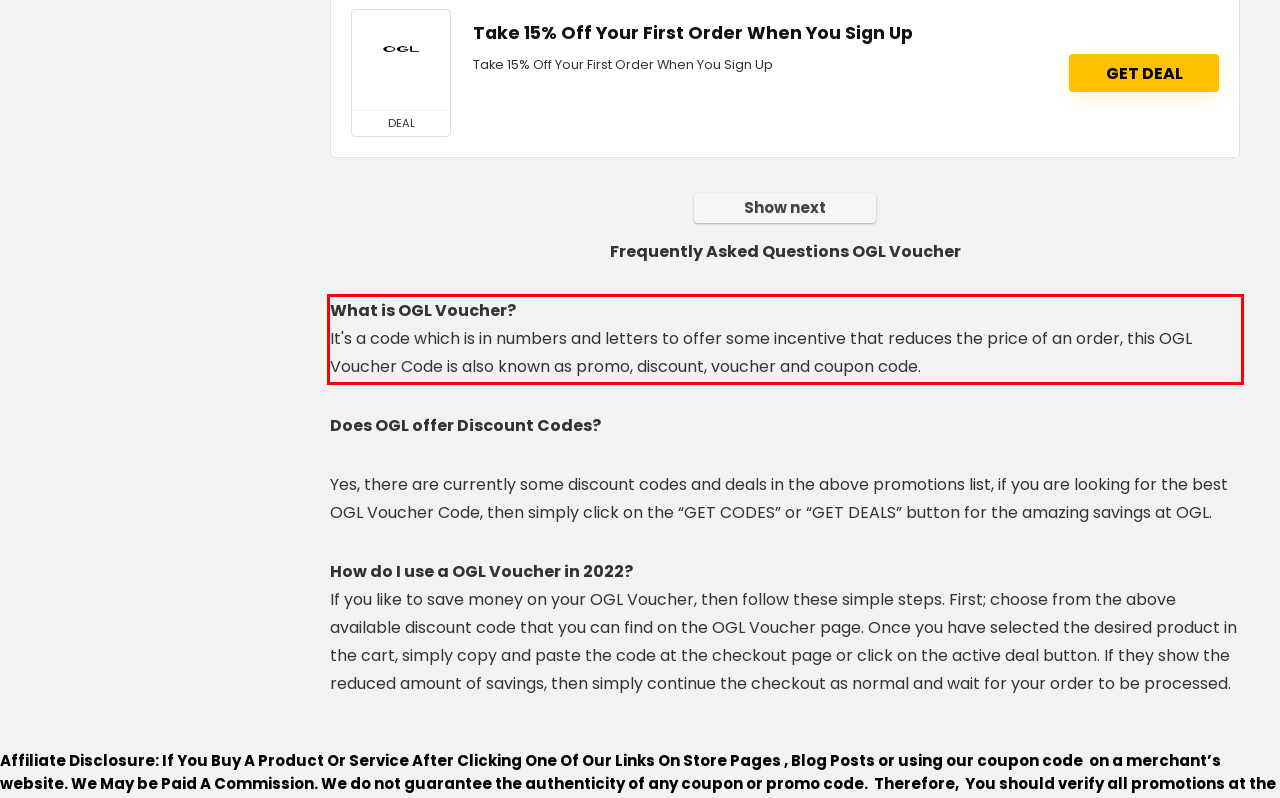From the provided screenshot, extract the text content that is enclosed within the red bounding box.

What is OGL Voucher? It's a code which is in numbers and letters to offer some incentive that reduces the price of an order, this OGL Voucher Code is also known as promo, discount, voucher and coupon code.